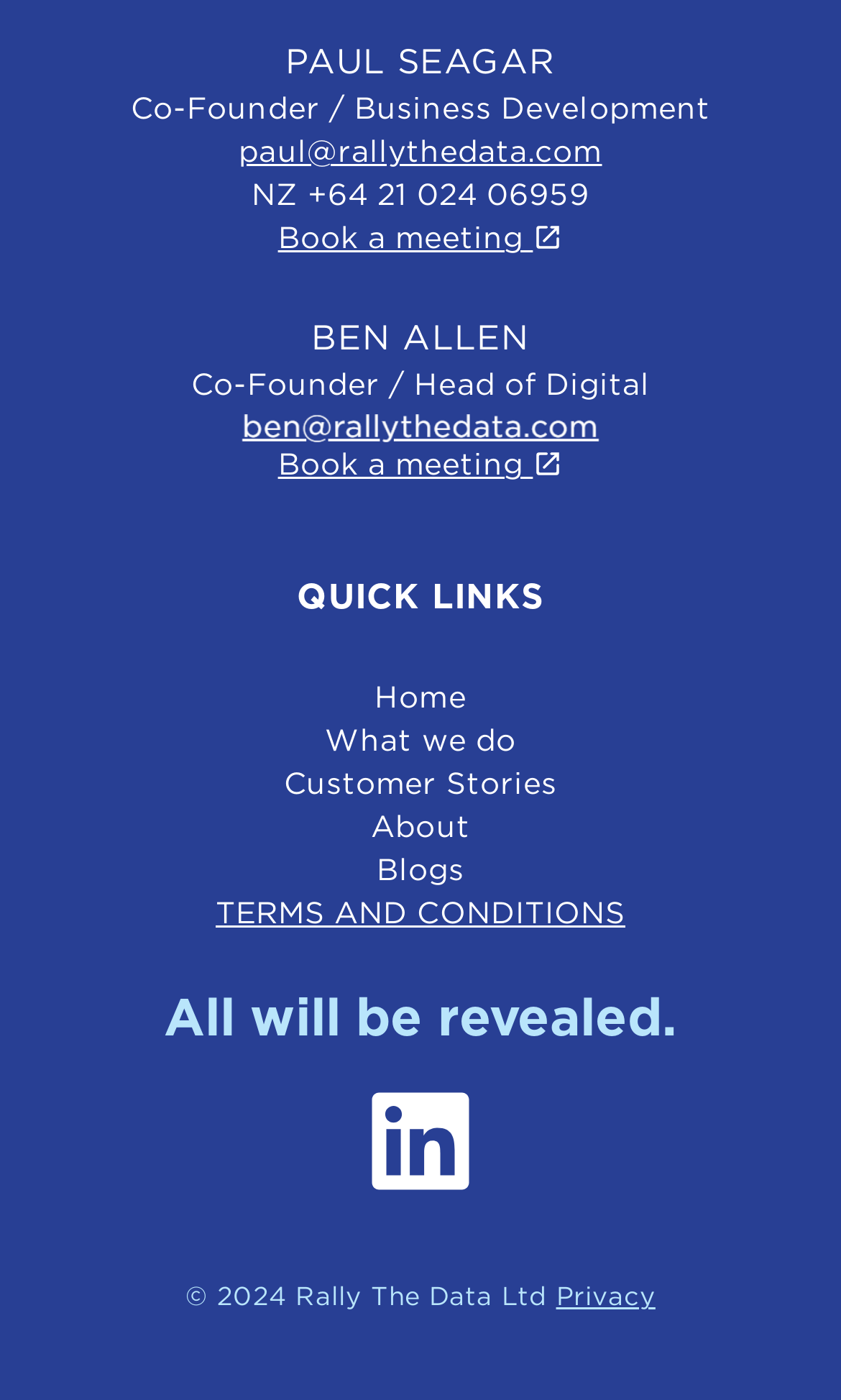Specify the bounding box coordinates of the area to click in order to follow the given instruction: "Book a meeting with Ben."

[0.33, 0.319, 0.67, 0.342]